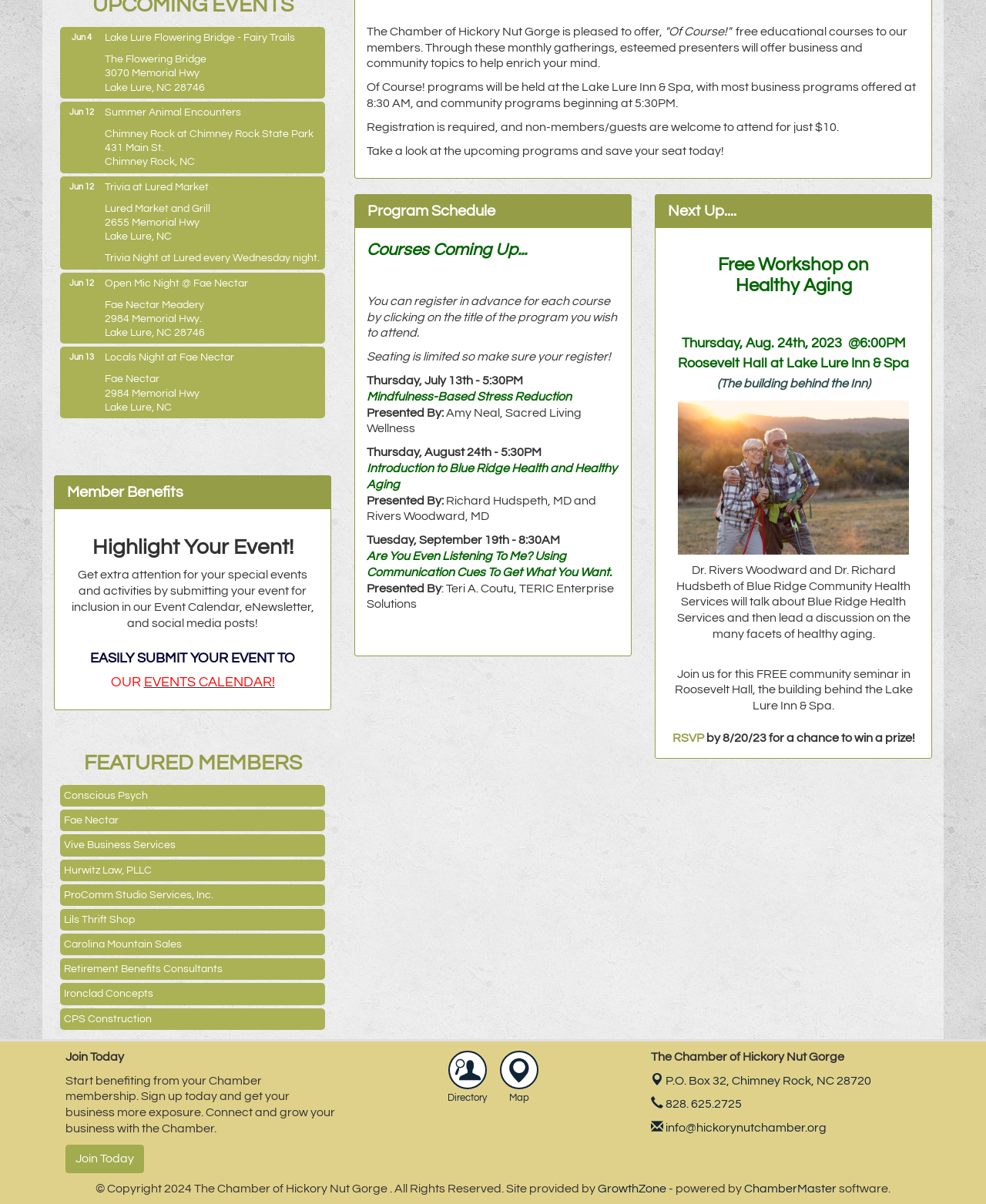Utilize the details in the image to thoroughly answer the following question: Where is the Lake Lure Inn & Spa located?

The location of the Lake Lure Inn & Spa is mentioned in the text 'Of Course! programs will be held at the Lake Lure Inn & Spa...' which indicates that it is located in Lake Lure.